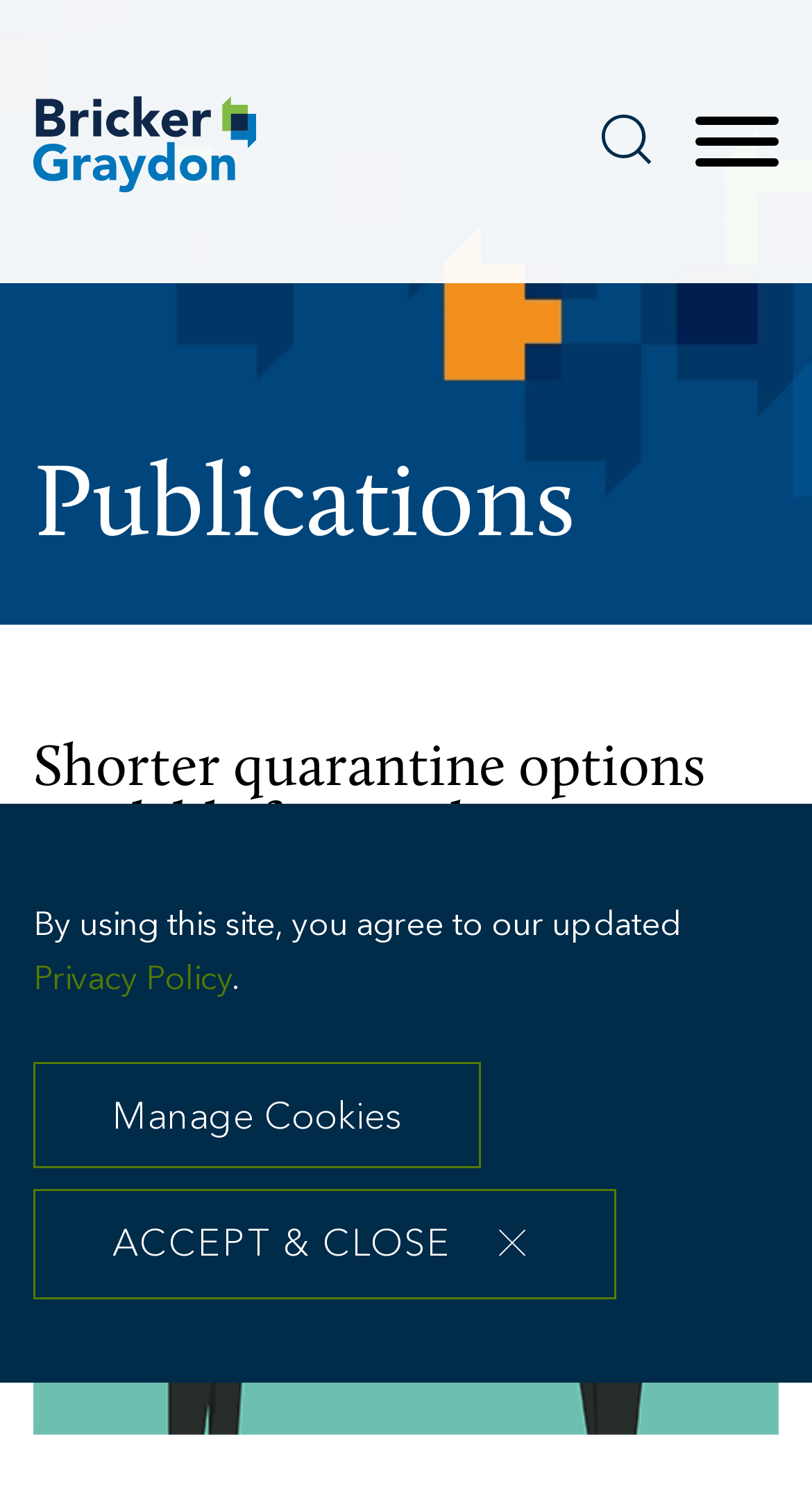Give a one-word or phrase response to the following question: How many buttons are in the cookie policy dialog?

2